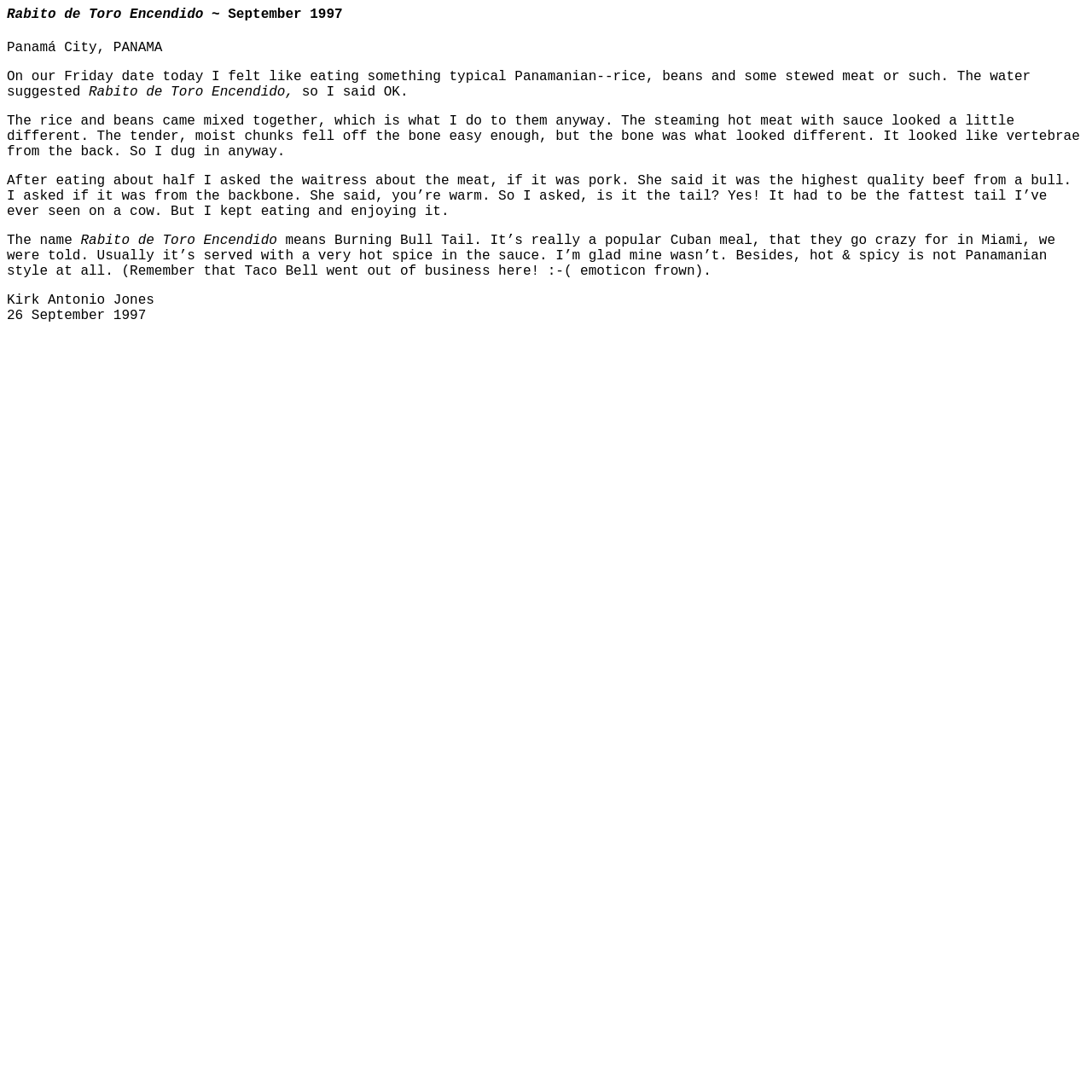Give a one-word or short phrase answer to the question: 
What is the author's name?

Kirk Antonio Jones